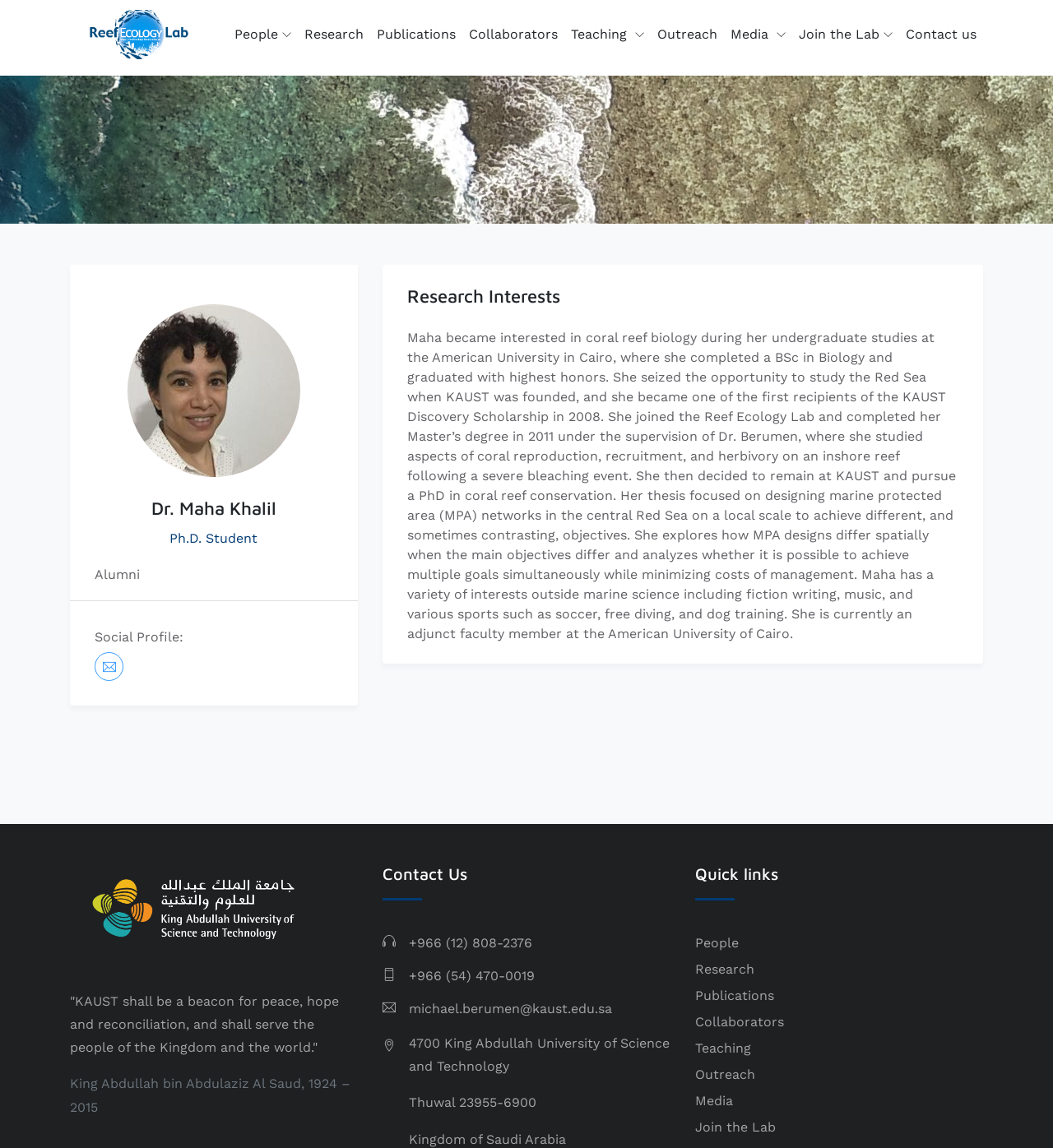What is Dr. Maha Khalil's current role?
Provide a one-word or short-phrase answer based on the image.

Ph.D. Student